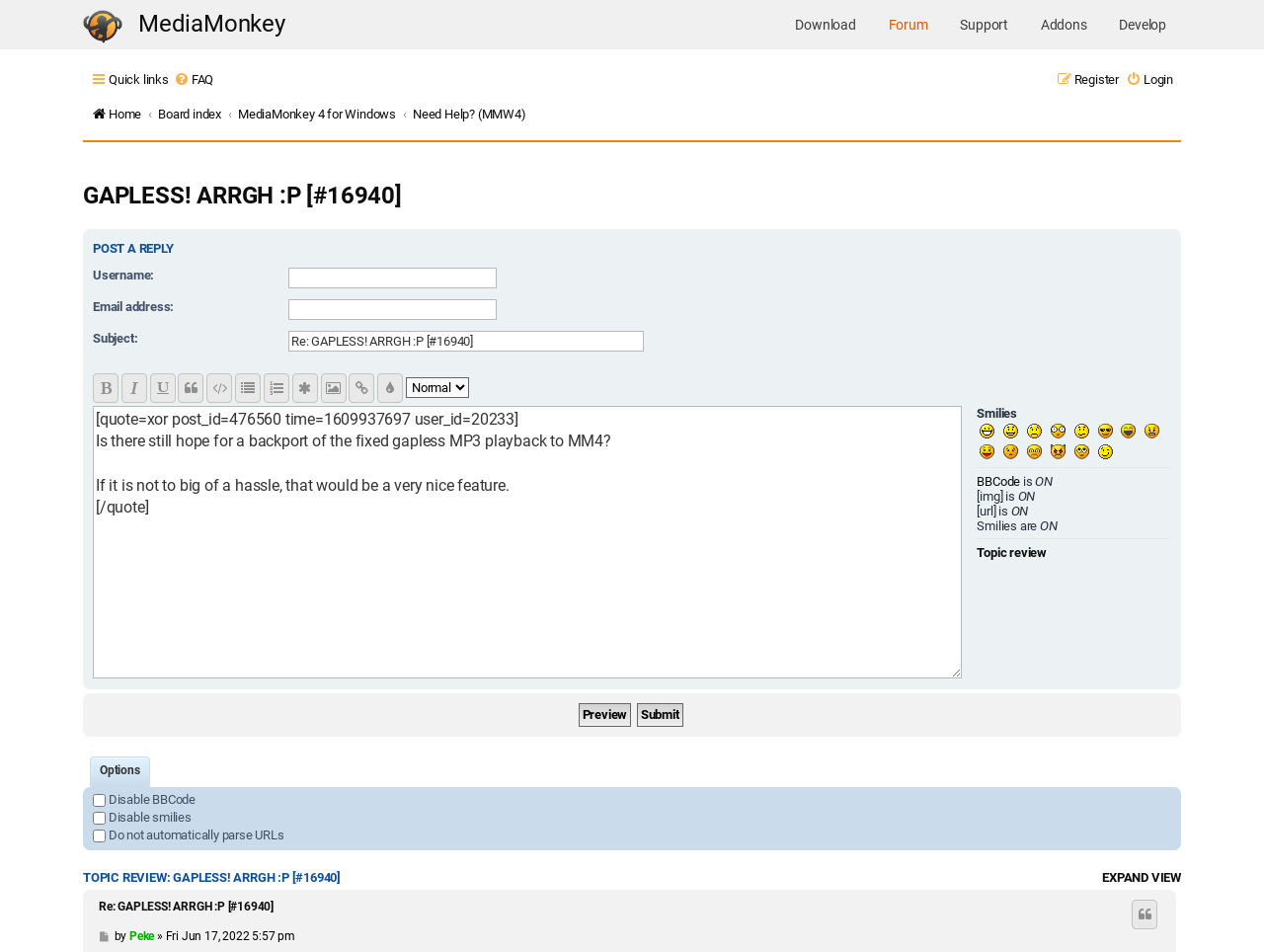How many links are in the top menu bar?
Using the image, elaborate on the answer with as much detail as possible.

The top menu bar has several links, including 'Download', 'Forum', 'Support', 'Addons', 'Develop', and 'MediaMonkey'. By counting these links, we can determine that there are 6 links in the top menu bar.